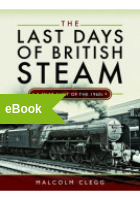Analyze the image and provide a detailed answer to the question: What is the primary subject of the book?

The caption highlights the book's focus on the transition from steam-powered locomotives in Britain, making railway history the primary subject of the book.